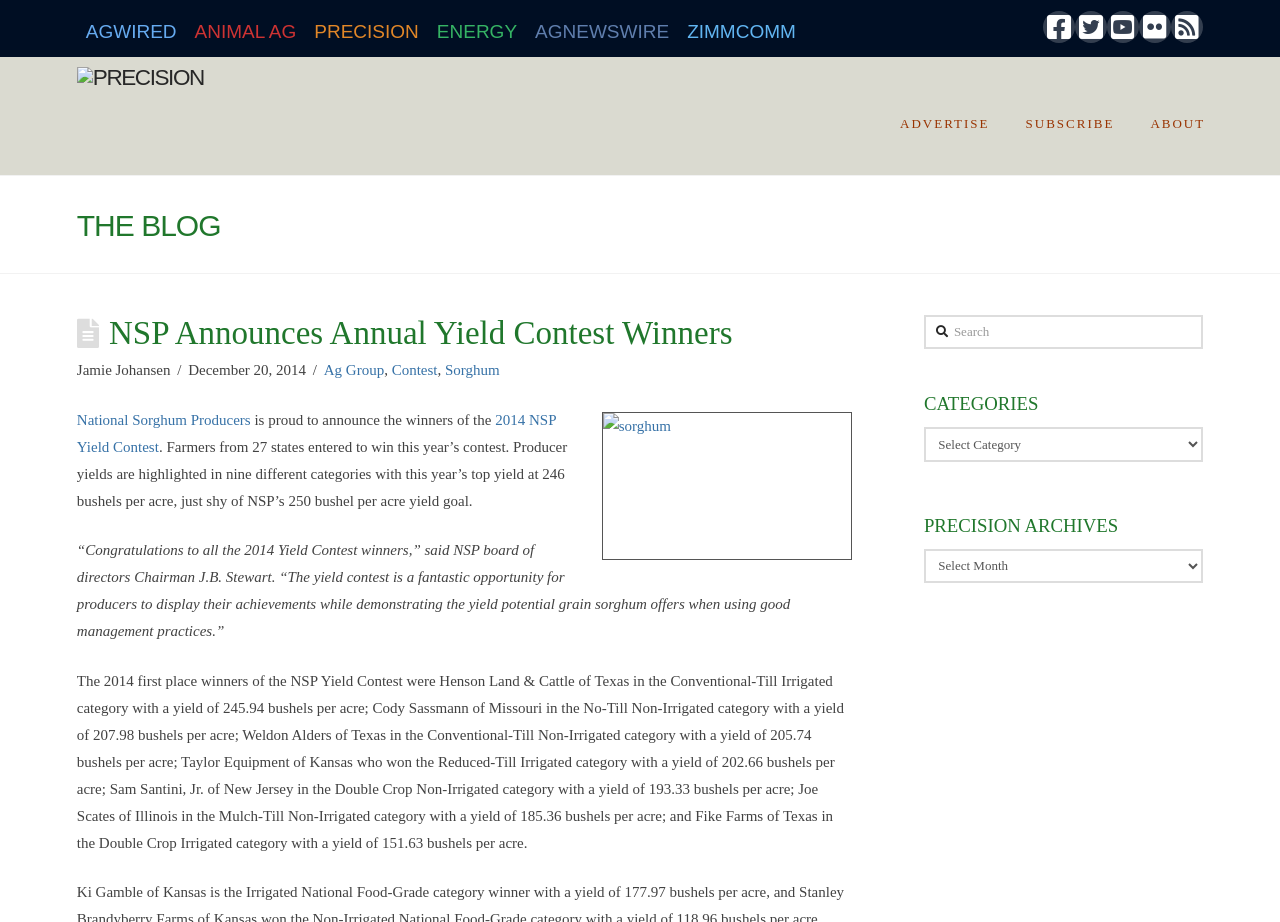Using the image as a reference, answer the following question in as much detail as possible:
What is the name of the organization announcing the winners?

The name of the organization announcing the winners can be found in the article title 'NSP Announces Annual Yield Contest Winners' and also in the text 'National Sorghum Producers is proud to announce the winners of the 2014 NSP Yield Contest'.